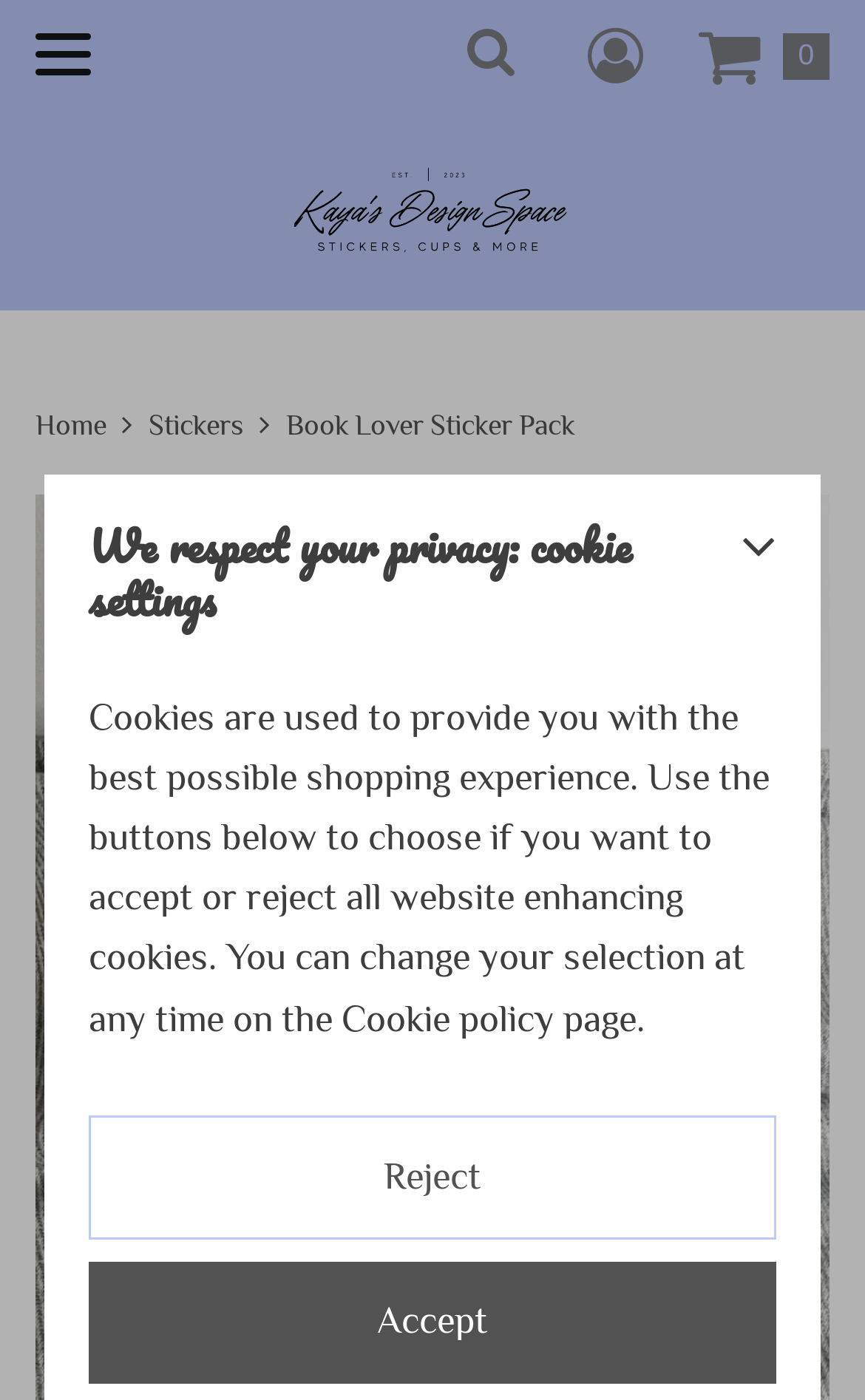What is the name of the design space?
Please answer the question with a detailed and comprehensive explanation.

The name of the design space can be found in the top-left corner of the webpage, where it says 'Book Lover Sticker Pack - Kaya's Design Space'. This is also a link that can be clicked to navigate to the design space.